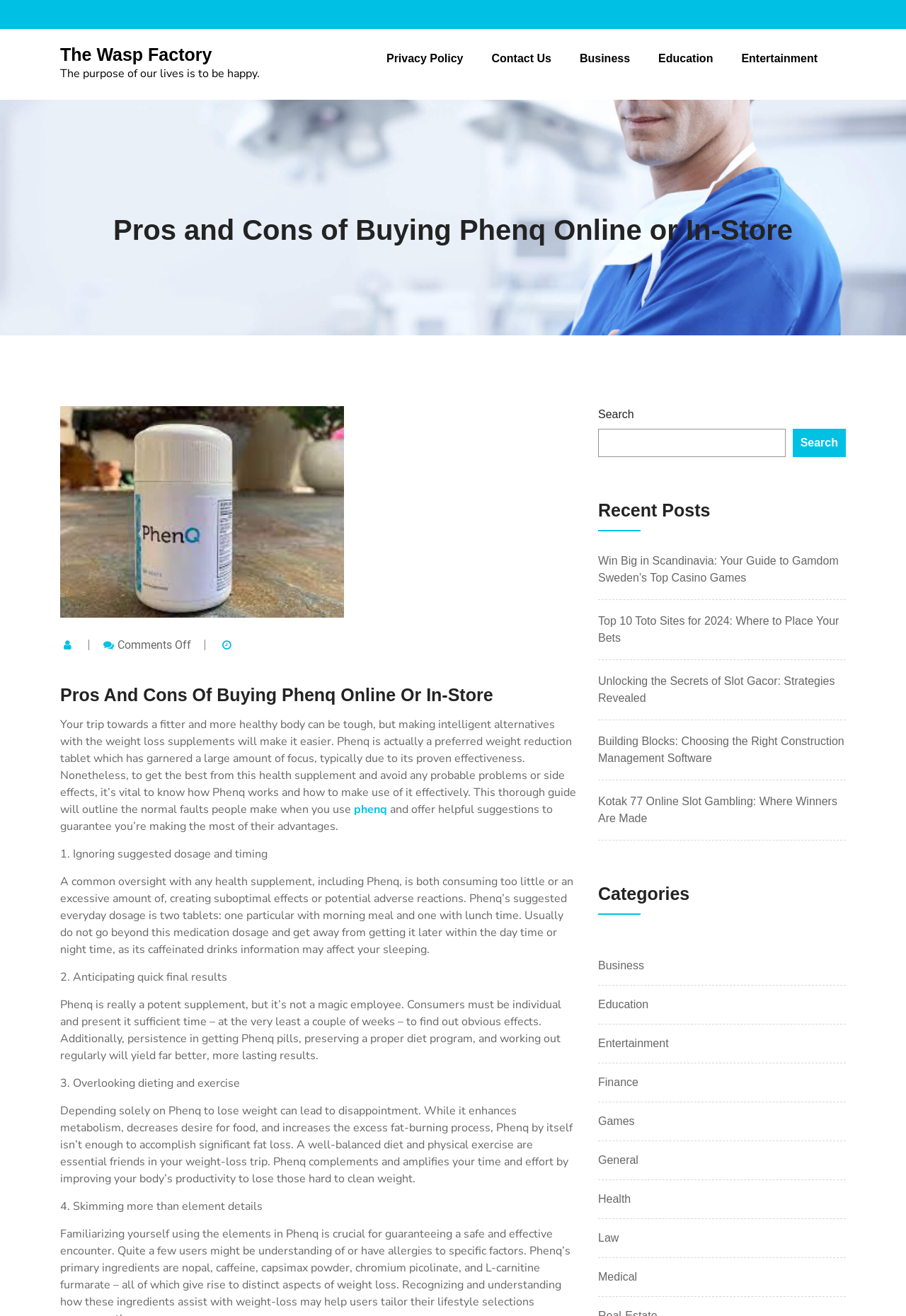How many links are there in the 'Recent Posts' section?
Using the screenshot, give a one-word or short phrase answer.

5